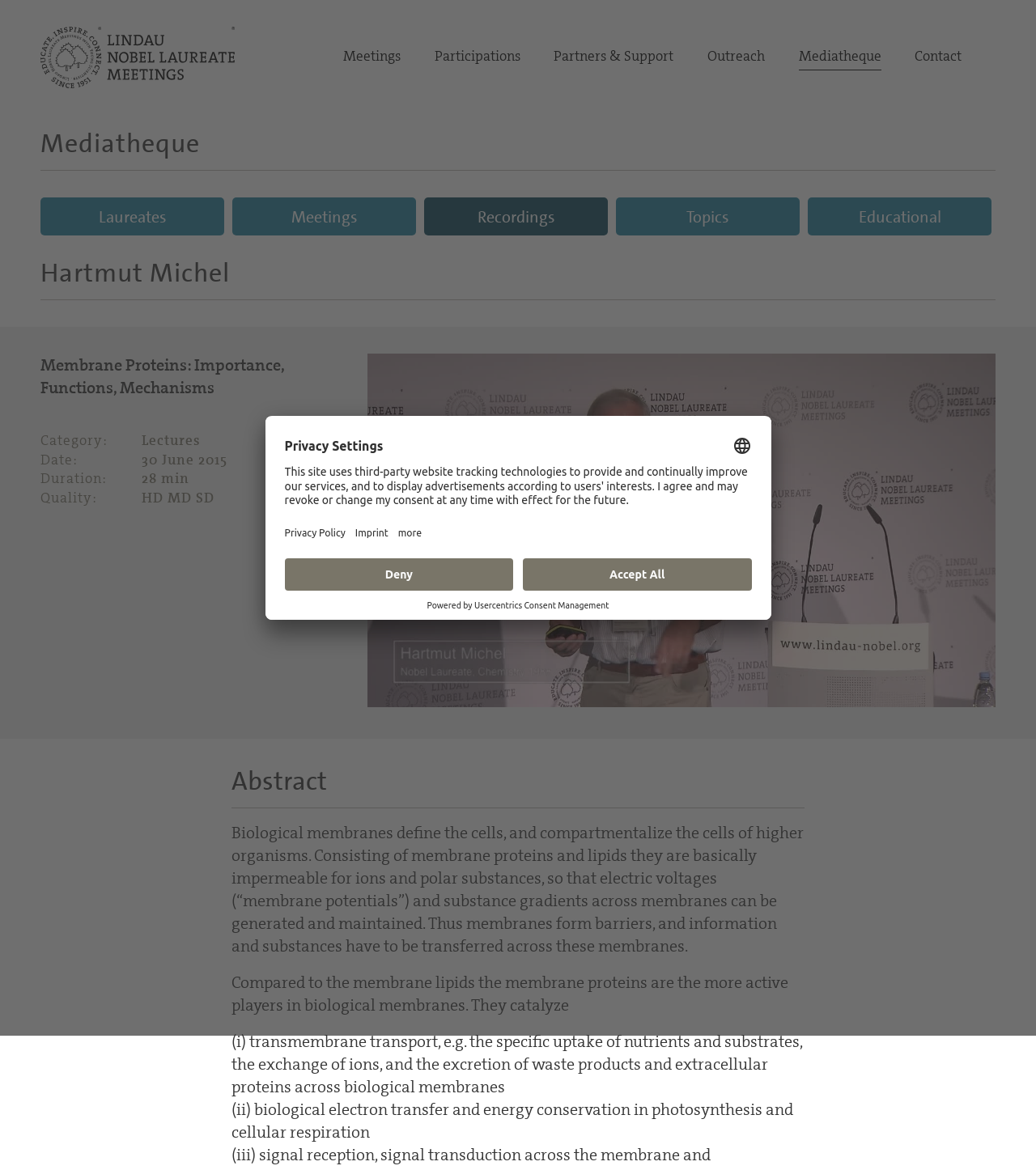What is the duration of the lecture?
Using the visual information, reply with a single word or short phrase.

28 min